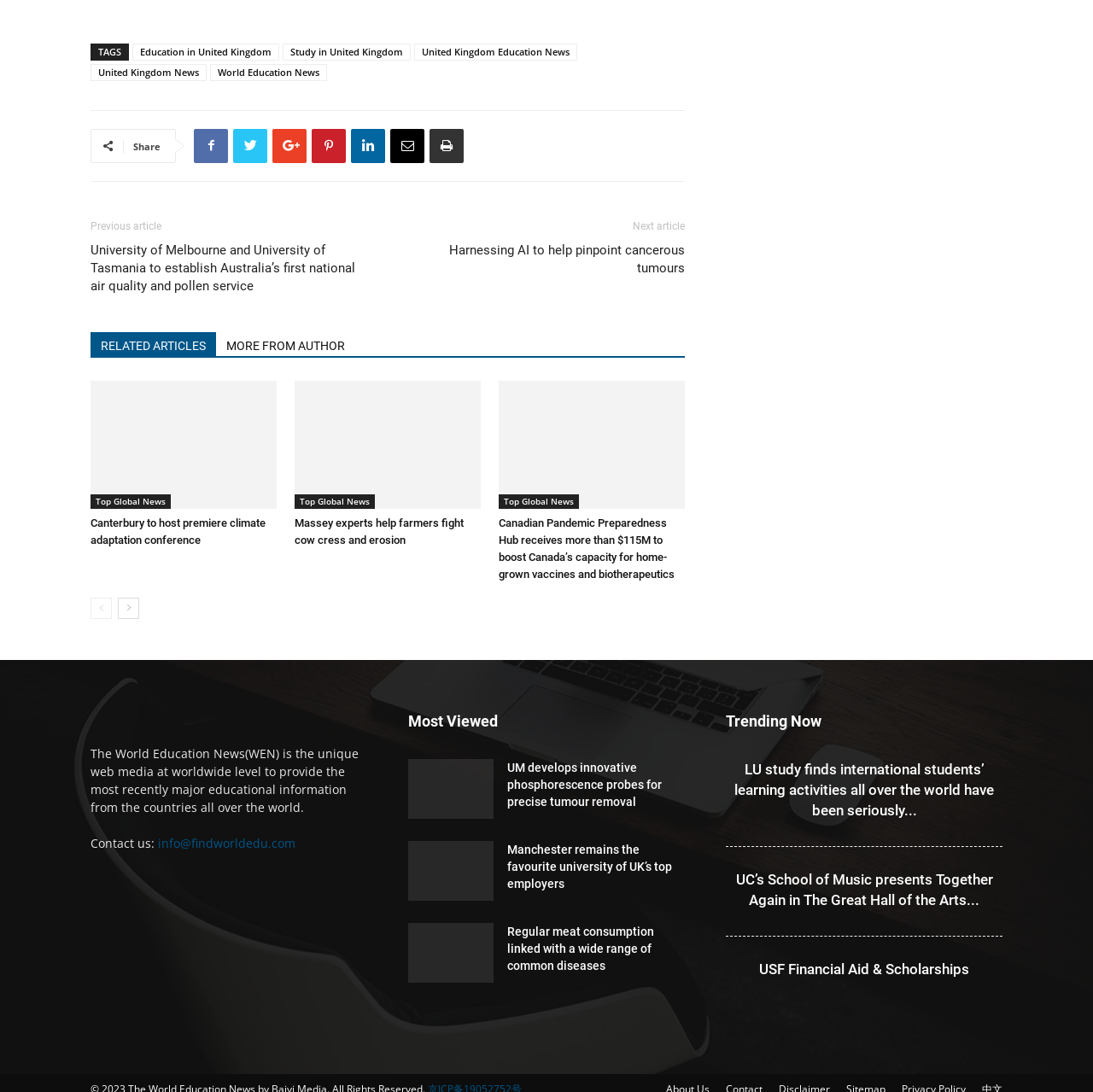Identify the bounding box coordinates for the element that needs to be clicked to fulfill this instruction: "Share the article". Provide the coordinates in the format of four float numbers between 0 and 1: [left, top, right, bottom].

[0.122, 0.128, 0.147, 0.14]